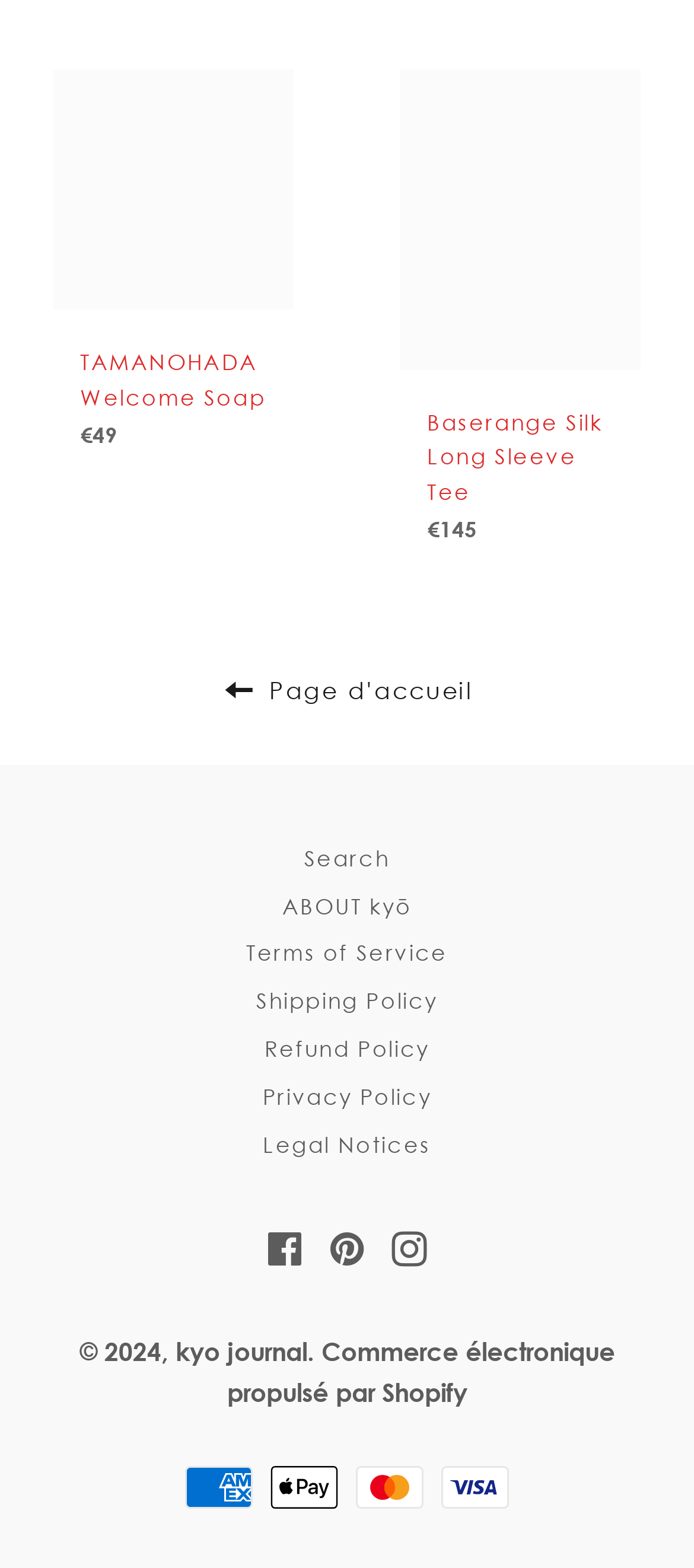Can you provide the bounding box coordinates for the element that should be clicked to implement the instruction: "Go to ABOUT kyō page"?

[0.051, 0.563, 0.949, 0.594]